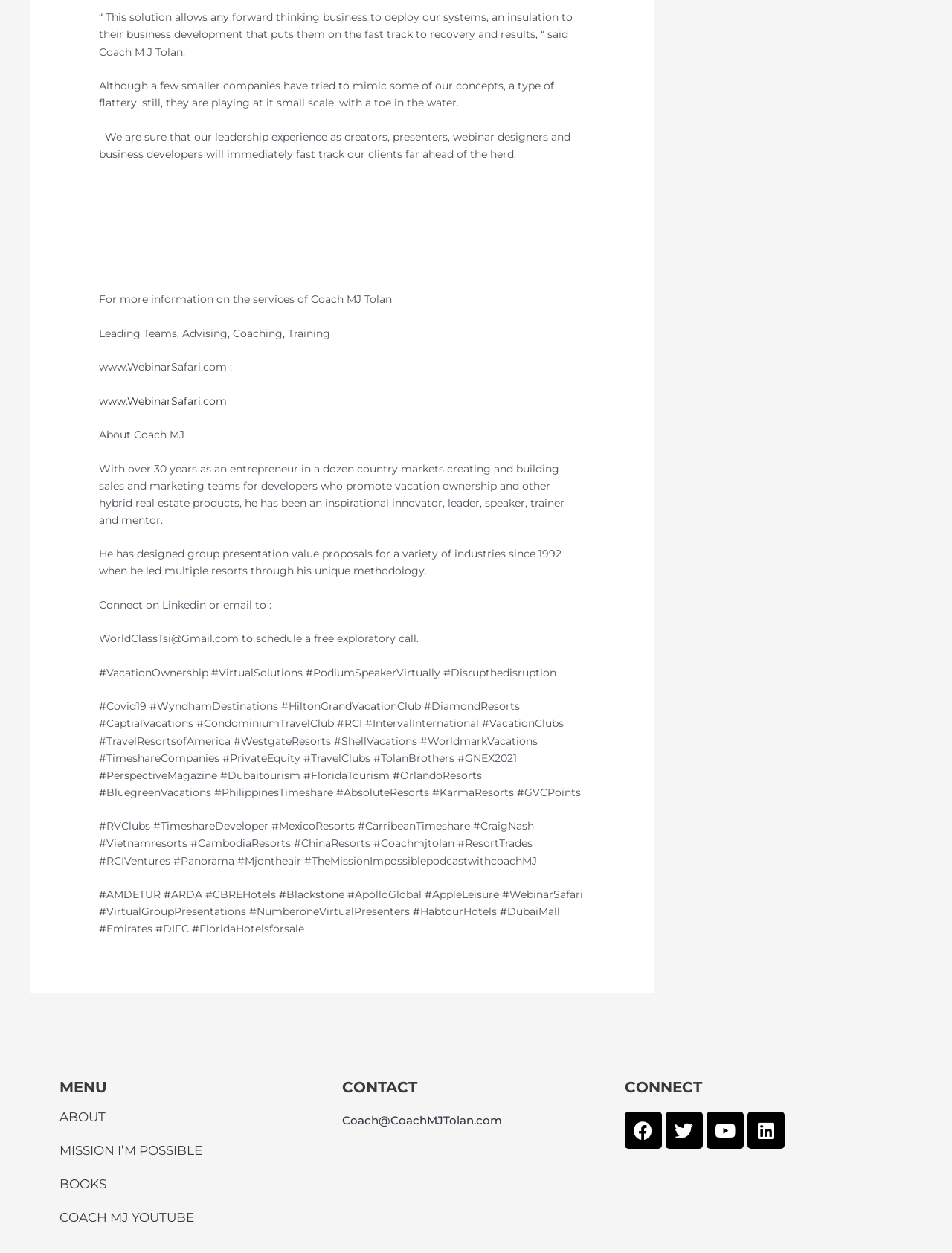Find the bounding box of the UI element described as: "Majanka VerstraeteSpeculative Fiction Author". The bounding box coordinates should be given as four float values between 0 and 1, i.e., [left, top, right, bottom].

None